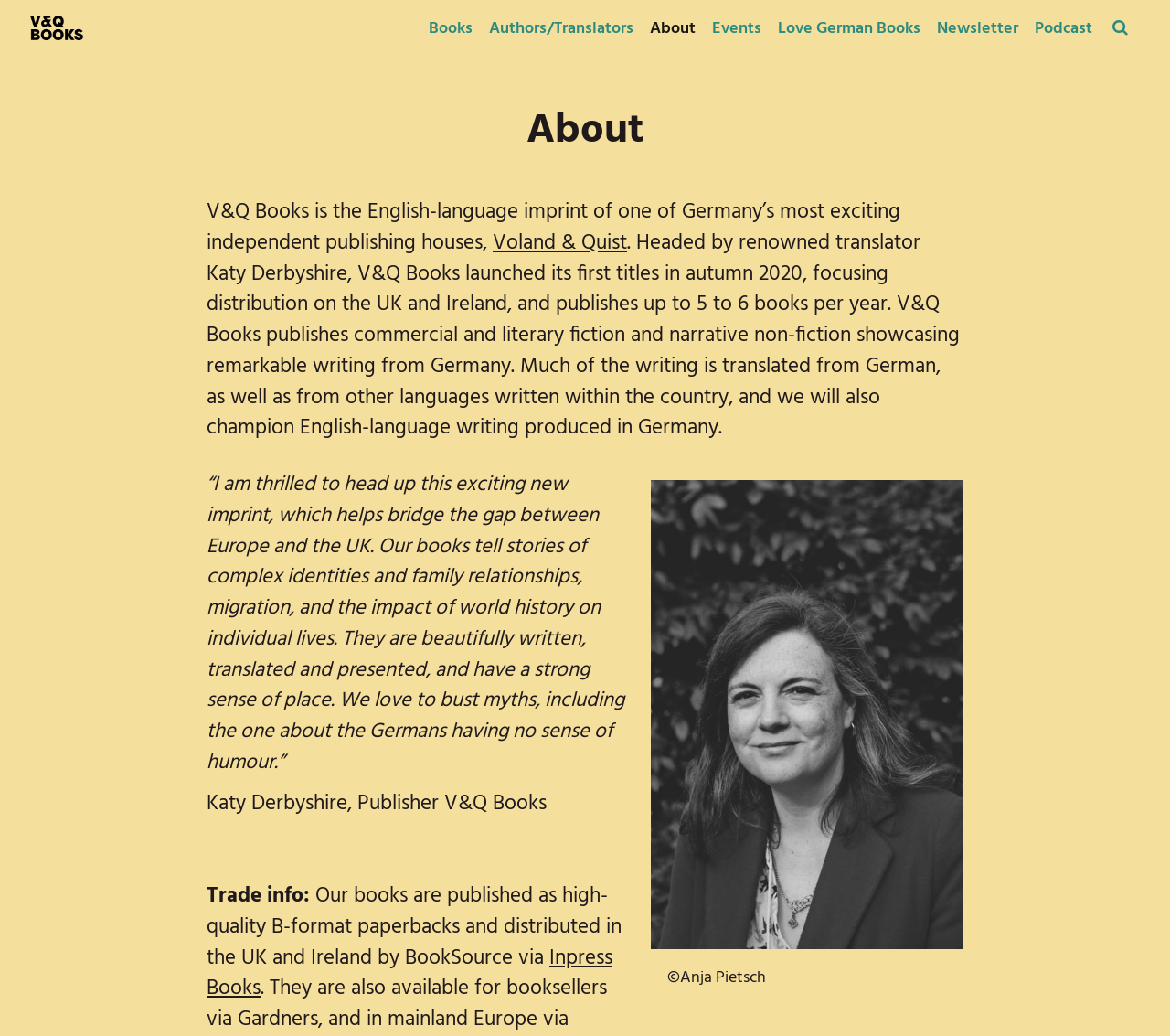Please provide a short answer using a single word or phrase for the question:
What is the name of the distributor of V&Q Books in the UK and Ireland?

BookSource